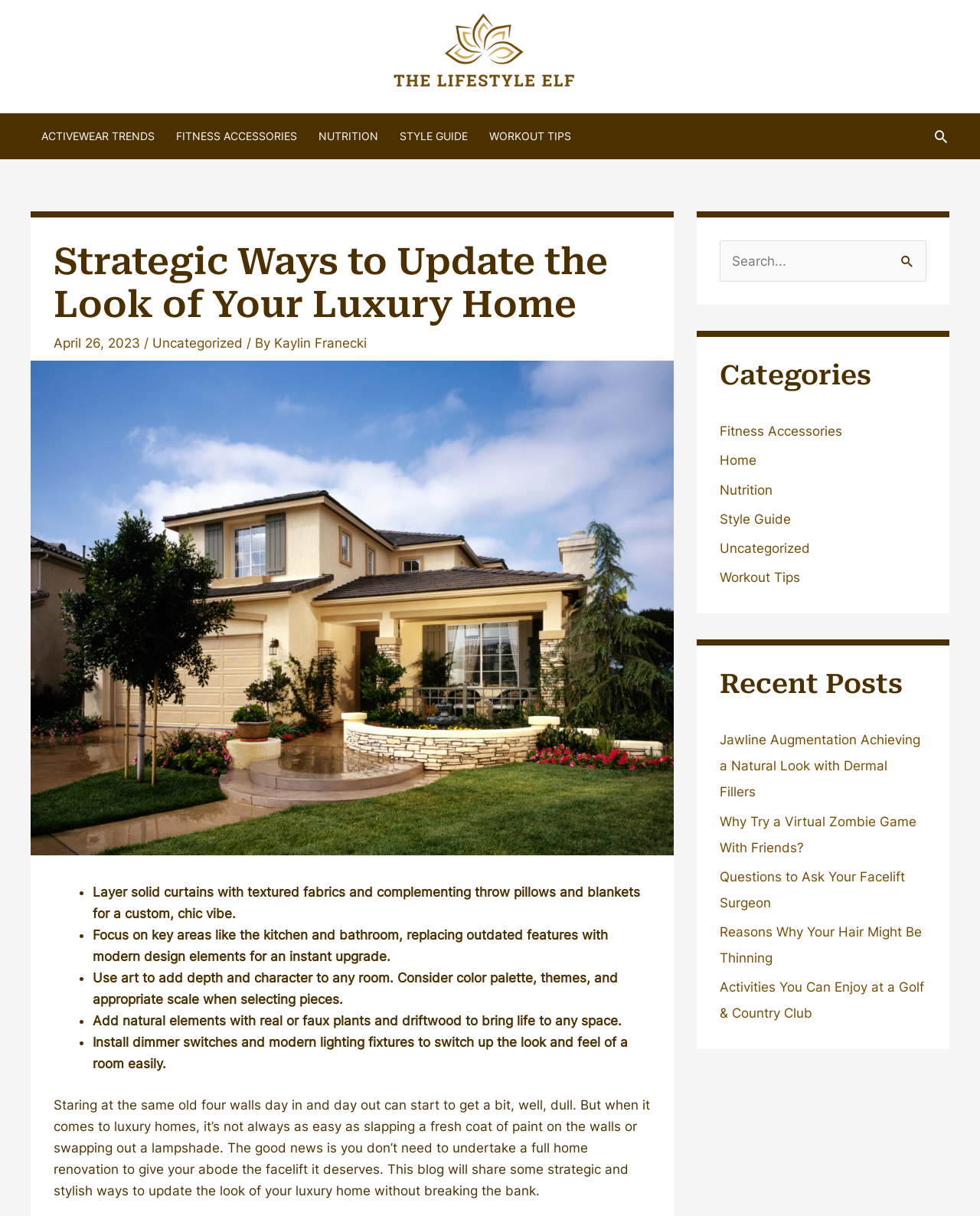Please identify the bounding box coordinates of the clickable region that I should interact with to perform the following instruction: "View the 'Recent Posts' section". The coordinates should be expressed as four float numbers between 0 and 1, i.e., [left, top, right, bottom].

[0.734, 0.55, 0.945, 0.576]